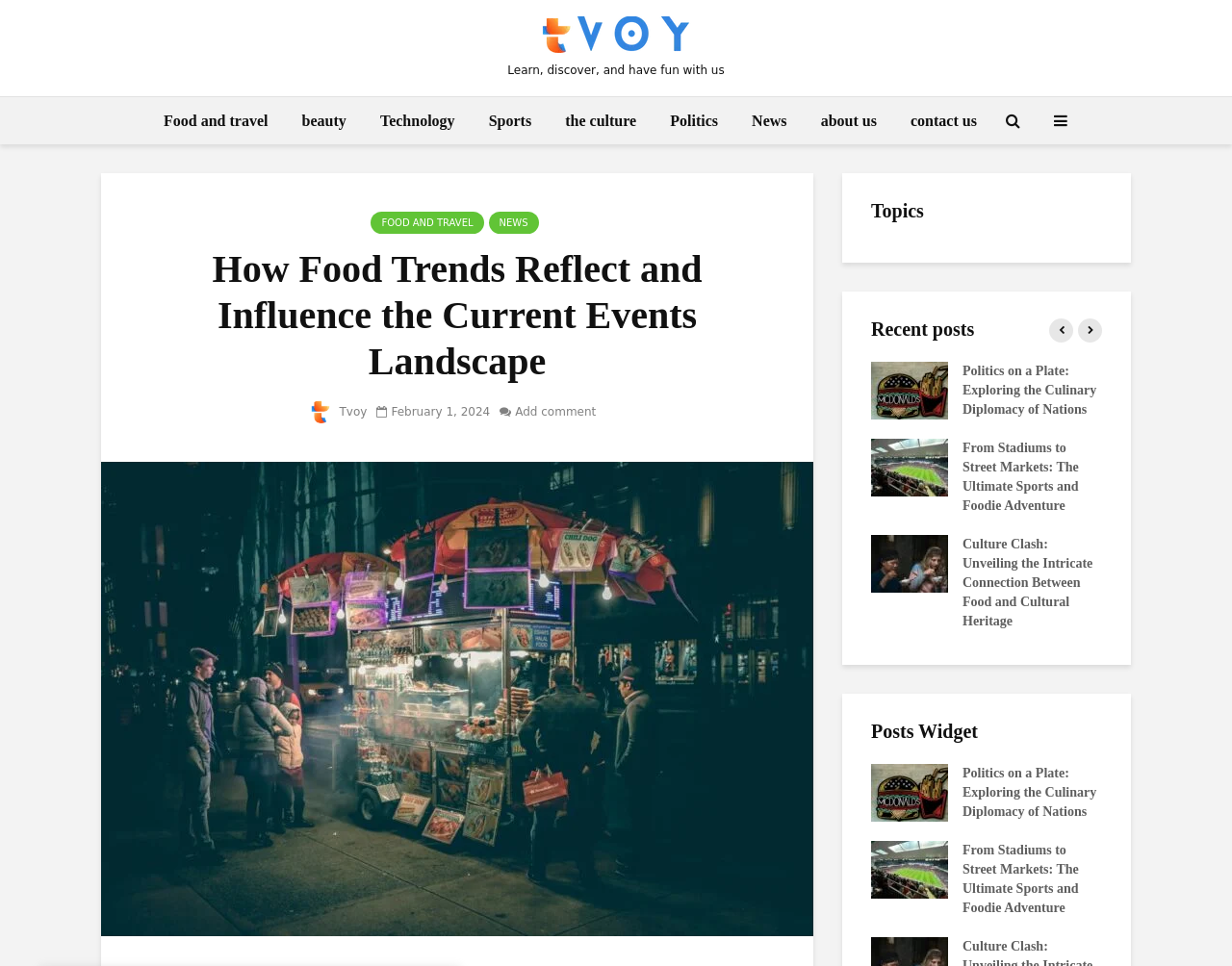Give an extensive and precise description of the webpage.

The webpage is about exploring the connection between food trends and current events. At the top, there is a logo "TVOY" with a tagline "Learn, discover, and have fun with us". Below the logo, there are several links to different categories, including "Food and travel", "Beauty", "Technology", "Sports", "The culture", "Politics", "News", "About us", and "Contact us".

The main content of the webpage is divided into two sections. The left section has a heading "How Food Trends Reflect and Influence the Current Events Landscape" and a brief description of the topic. Below the heading, there is a link to add a comment and a date "February 1, 2024". 

The right section is divided into several articles, each with a heading, a brief description, and an image. The articles are categorized under "Topics" and "Recent posts". The topics include "Tech and Taste", "Game On: The Symbiotic Relationship Between Sports, Technology, and Travel", "فوائد ممارسة التأمل واليوغا" (The Benefits of Meditation and Yoga), and several others. Each article has a heading, a brief description, and an image.

At the bottom of the webpage, there is a section called "Posts Widget" with several links to articles, including "Politics on a Plate: Exploring the Culinary Diplomacy of Nations".